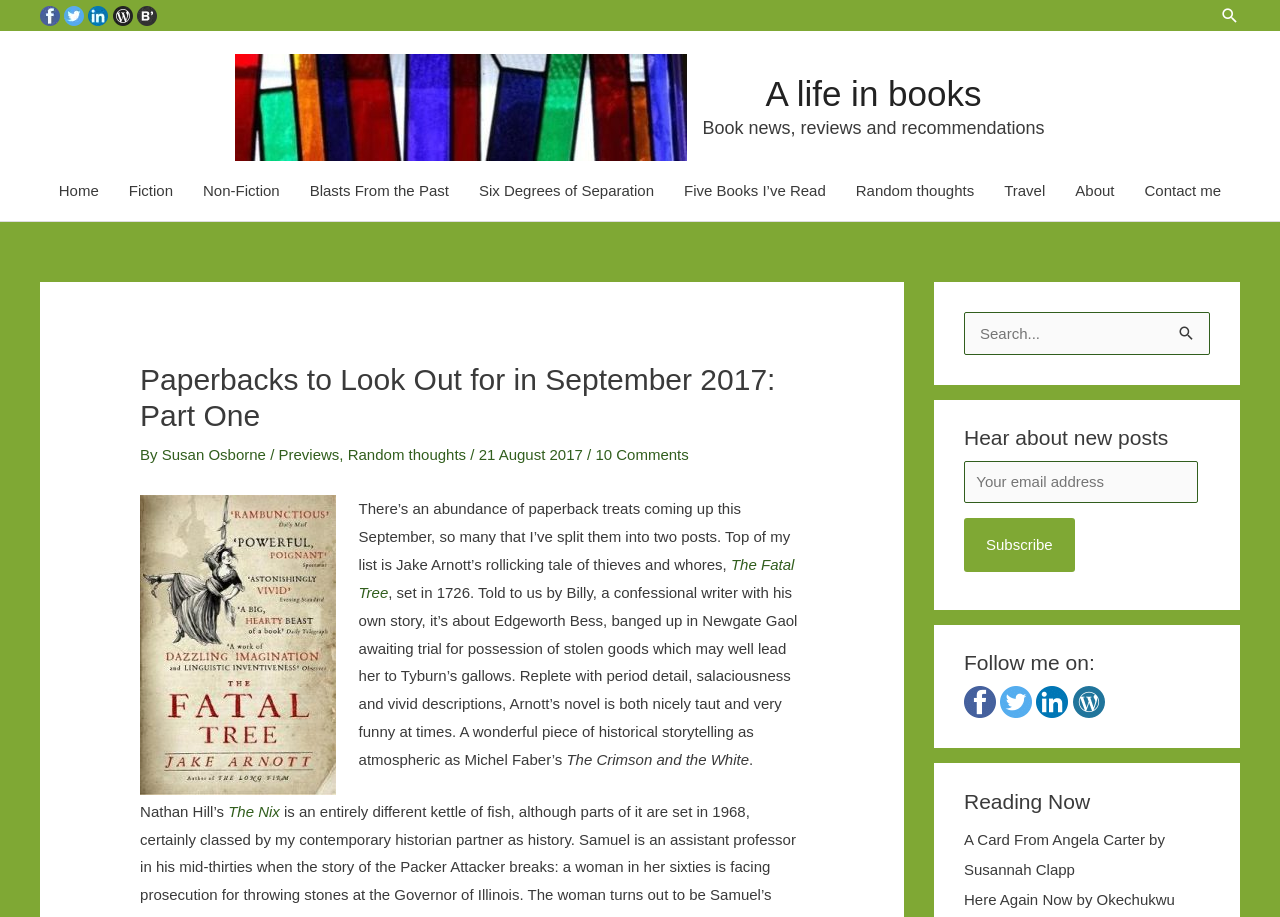Please find the bounding box for the UI component described as follows: "parent_node: Search for: name="s" placeholder="Search..."".

[0.753, 0.34, 0.945, 0.387]